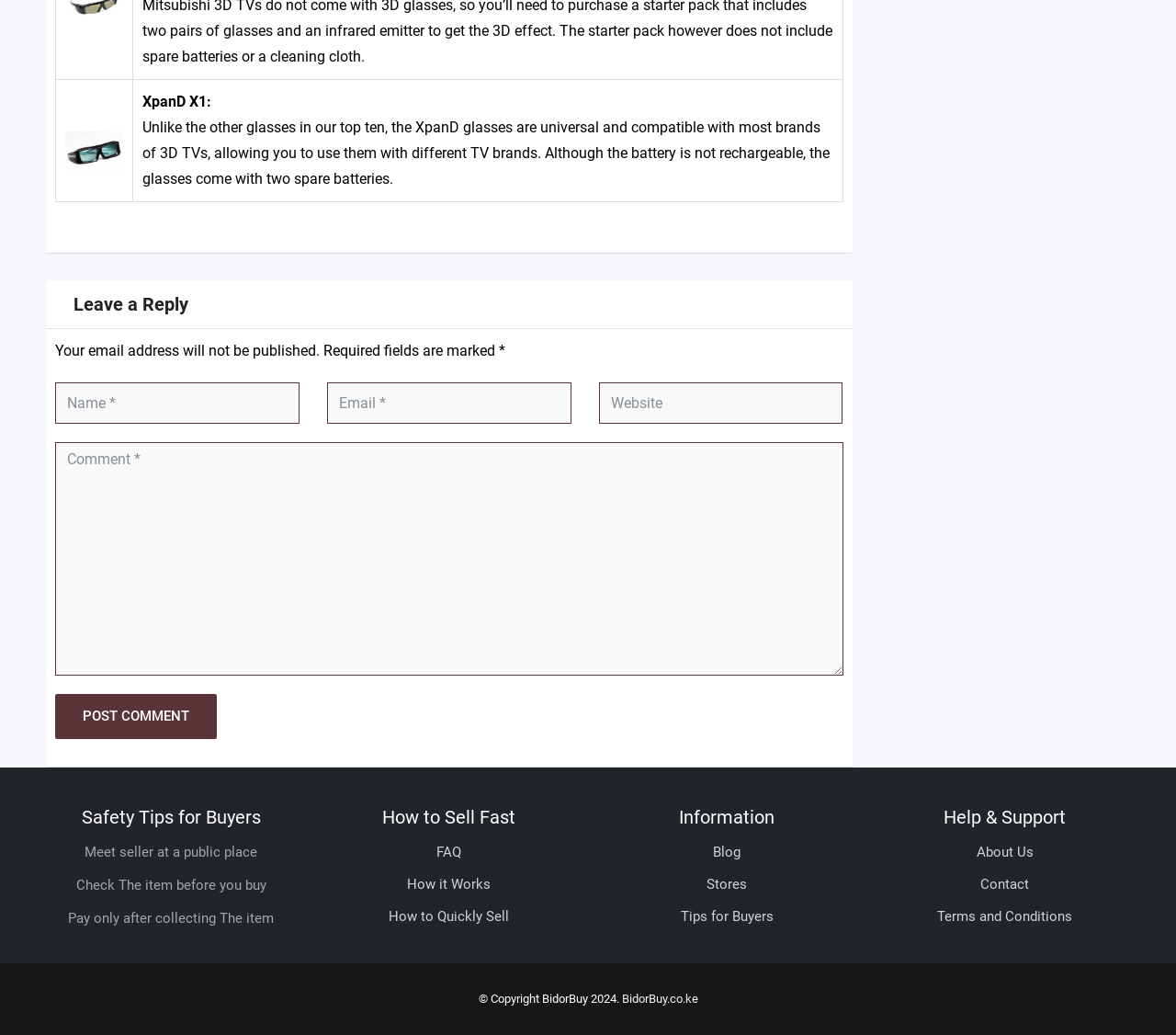Please identify the bounding box coordinates of the element's region that needs to be clicked to fulfill the following instruction: "Visit the blog". The bounding box coordinates should consist of four float numbers between 0 and 1, i.e., [left, top, right, bottom].

None